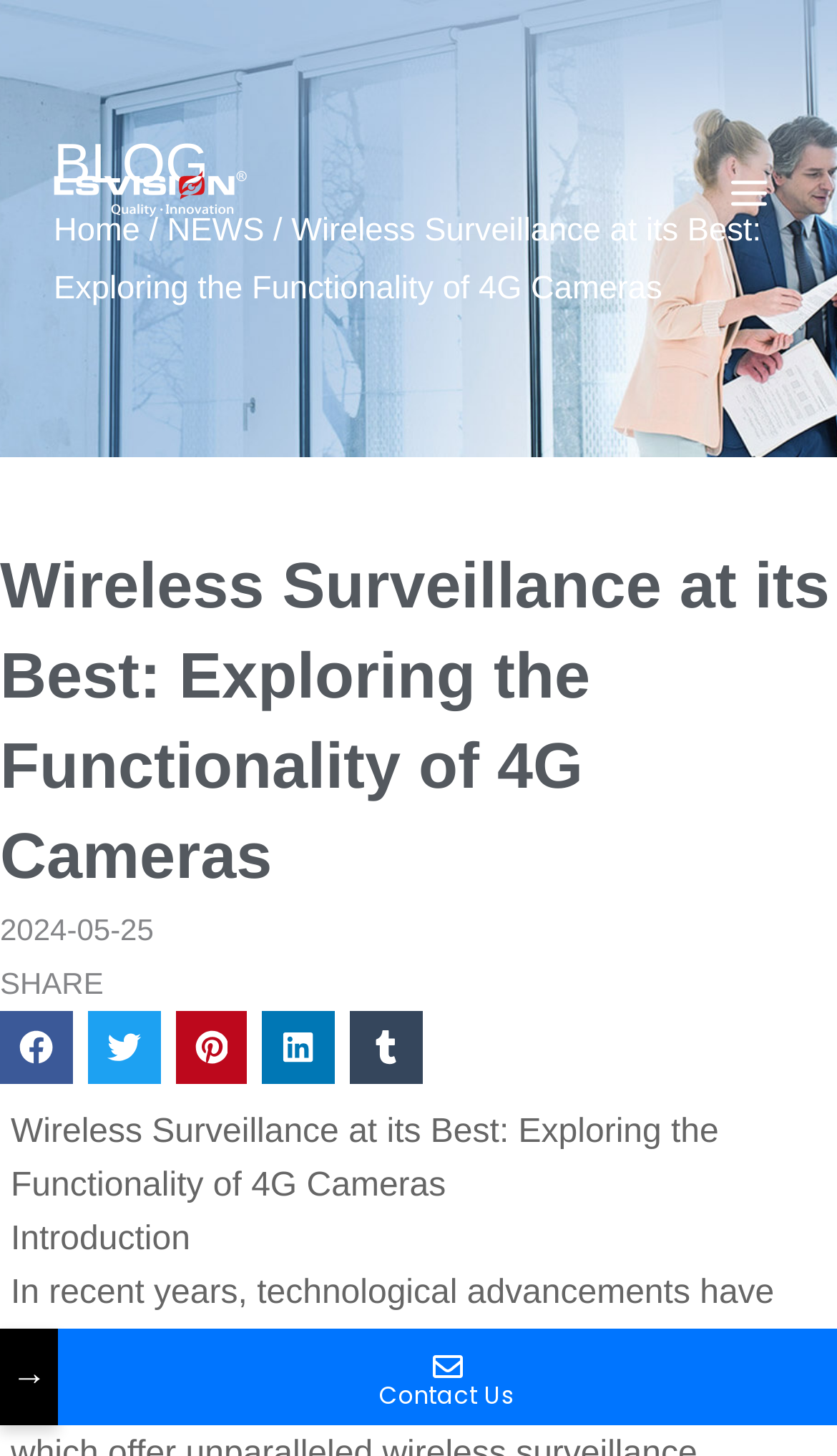Point out the bounding box coordinates of the section to click in order to follow this instruction: "Open the main menu".

[0.839, 0.101, 0.949, 0.164]